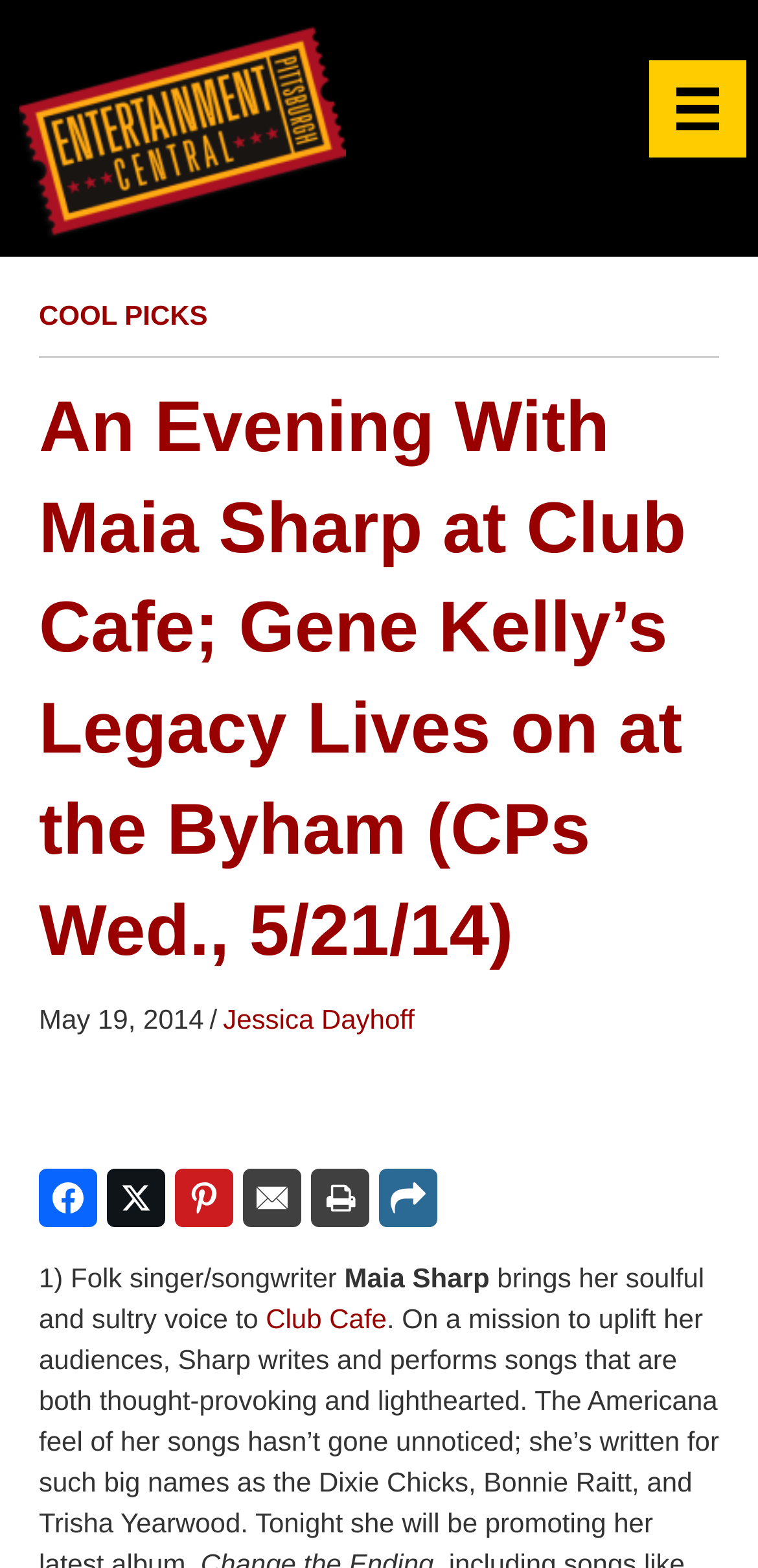Can you determine the main header of this webpage?

An Evening With Maia Sharp at Club Cafe; Gene Kelly’s Legacy Lives on at the Byham (CPs Wed., 5/21/14)